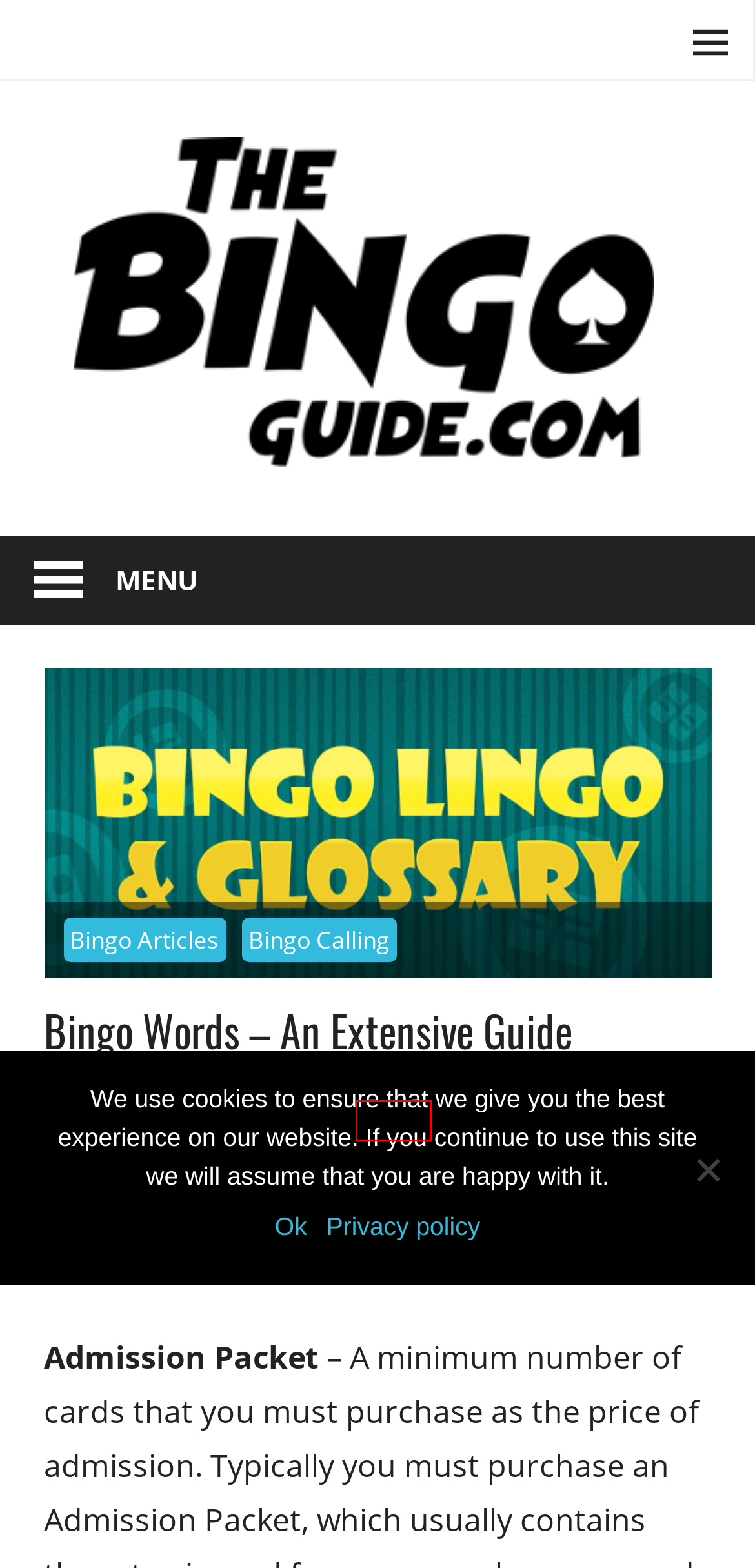You are given a screenshot of a webpage with a red rectangle bounding box. Choose the best webpage description that matches the new webpage after clicking the element in the bounding box. Here are the candidates:
A. Blackout – The Bingo Guide
B. Bingo Calling – The Bingo Guide
C. Privacy Policy – The Bingo Guide
D. Bingo Articles – The Bingo Guide
E. Why YOU Need to Play Bingo Online – The Bingo Guide
F. Free Bingo – A Great Way to Start Playing Bingo Online – The Bingo Guide
G. Hazel – The Bingo Guide
H. The Bingo Guide – Online Bingo games, articles, news and other resources

G